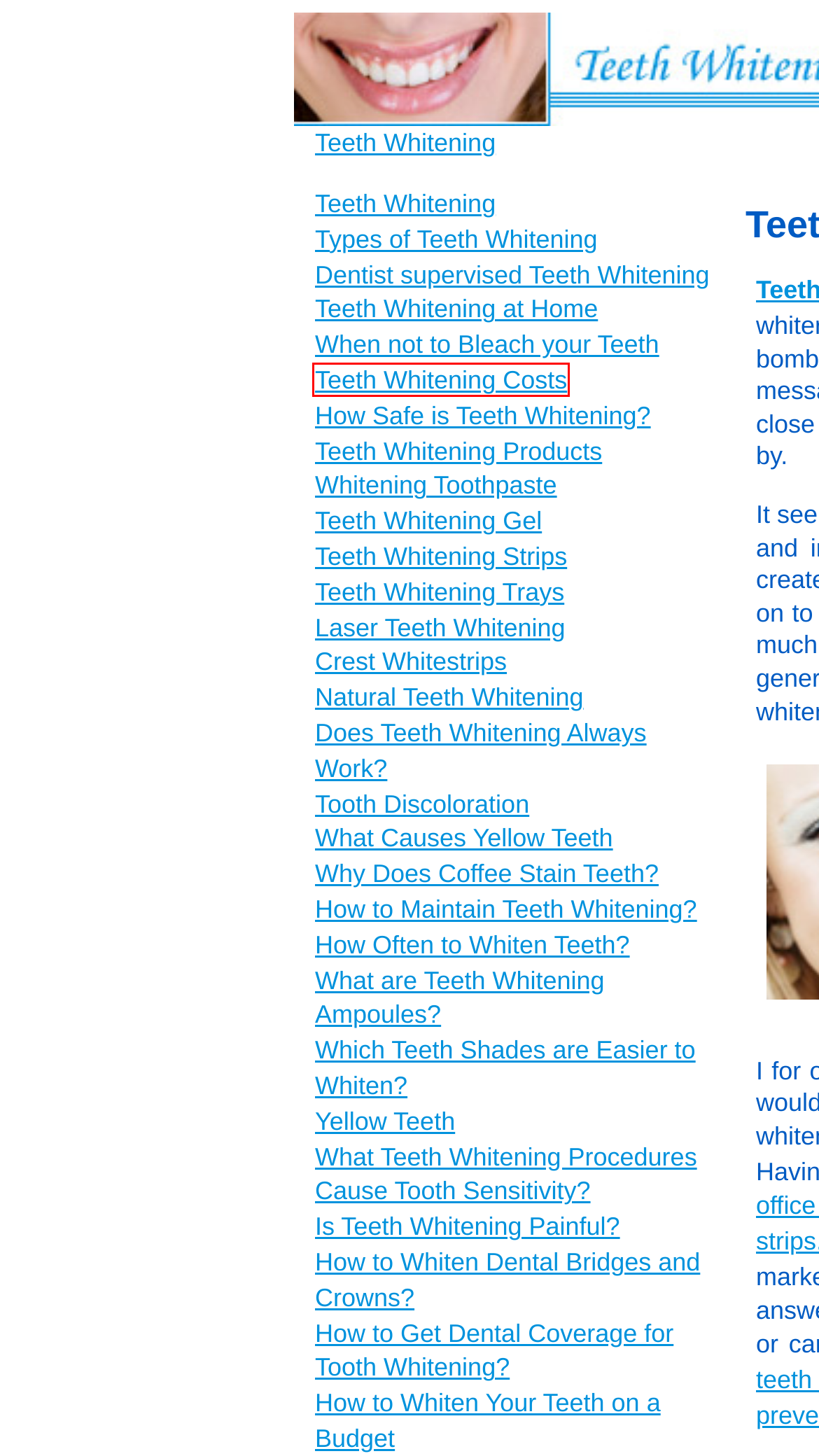Review the screenshot of a webpage which includes a red bounding box around an element. Select the description that best fits the new webpage once the element in the bounding box is clicked. Here are the candidates:
A. Natural Teeth Whitening
B. Teeth Whitening Costs
C. Whitening Toothpaste
D. How to Whiten Your Teeth on a Budget
E. Why Does Coffee Stain Teeth?
F. Yellow Teeth
G. Teeth Whitening Strips
H. Teeth Whitening at Home

B